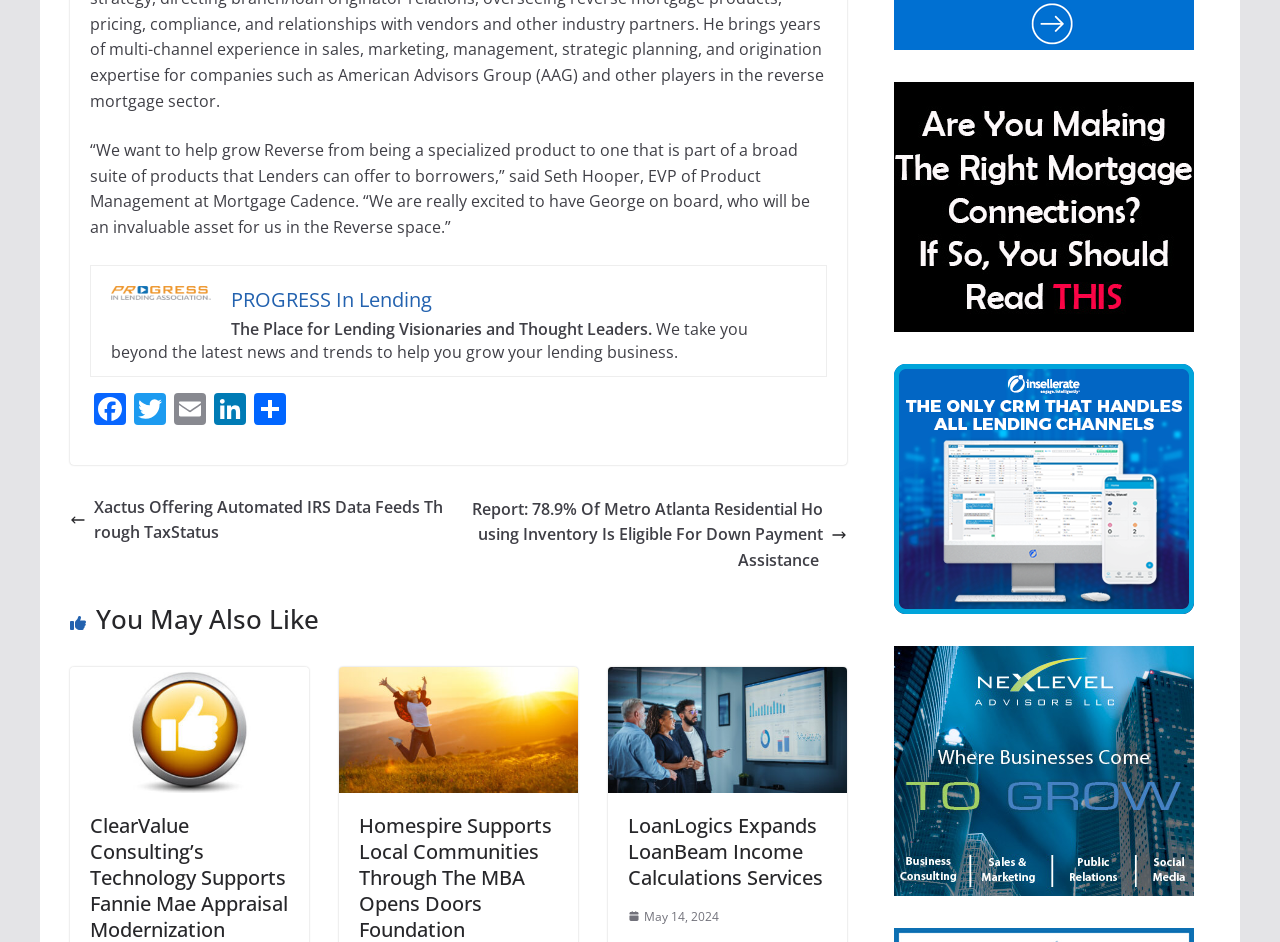Refer to the image and offer a detailed explanation in response to the question: What is the date mentioned in the link at the bottom of the webpage?

The link at the bottom of the webpage with ID 563 mentions the date 'May 14, 2024', so the answer is May 14, 2024.